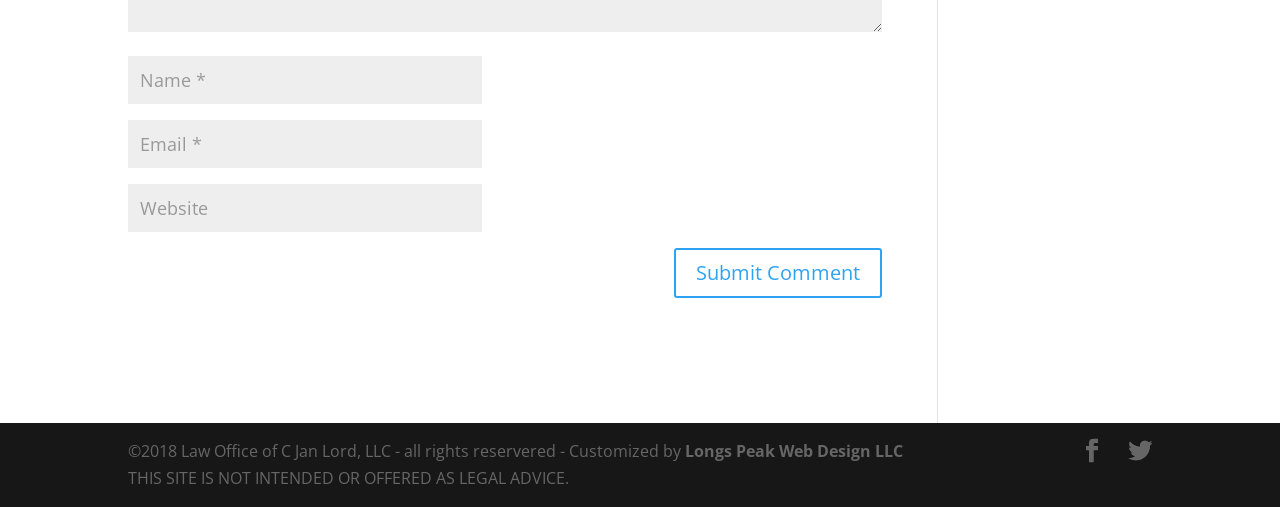Using the element description: "input value="Website" name="url"", determine the bounding box coordinates. The coordinates should be in the format [left, top, right, bottom], with values between 0 and 1.

[0.1, 0.363, 0.377, 0.457]